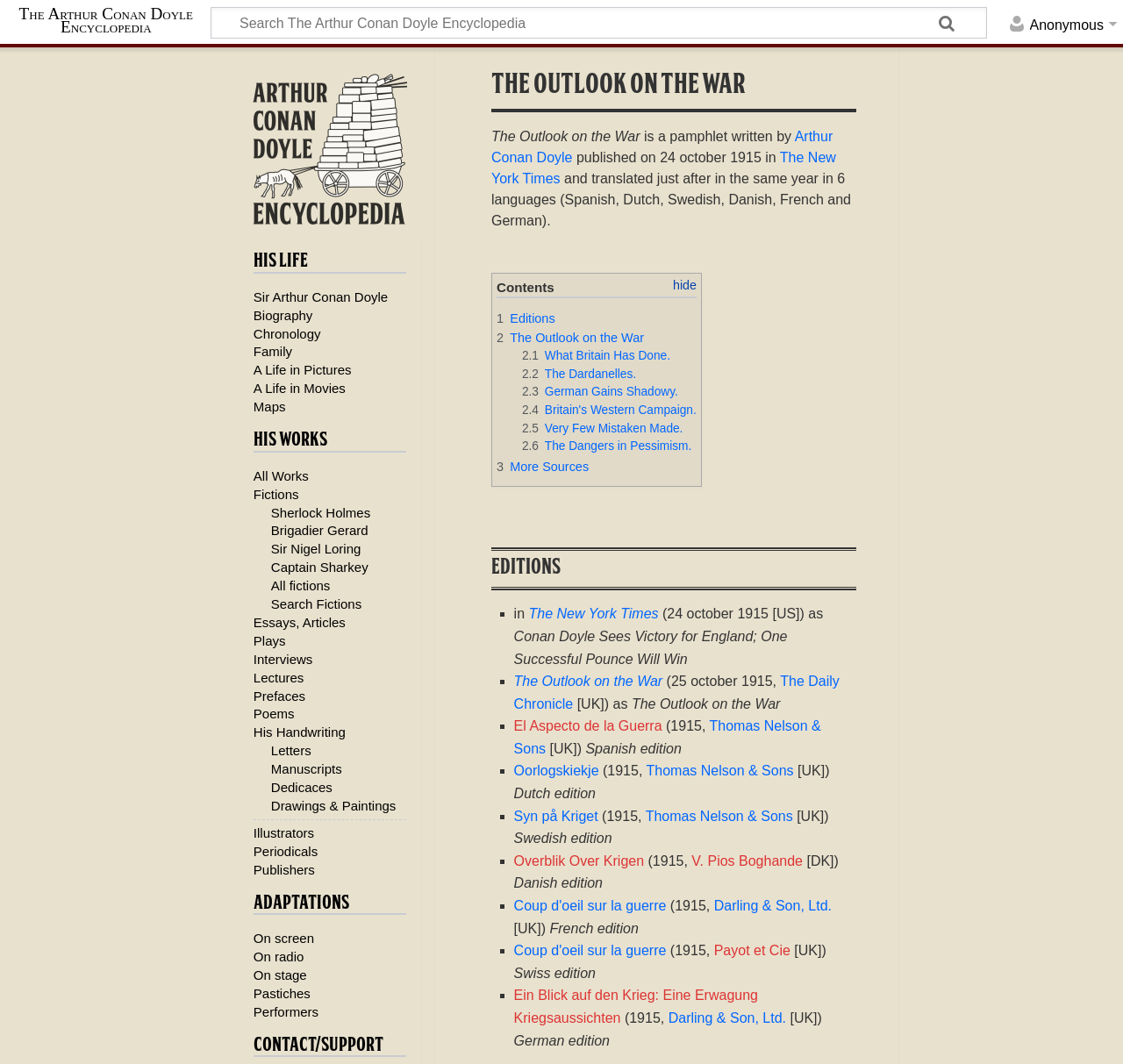Pinpoint the bounding box coordinates of the clickable area necessary to execute the following instruction: "Explore His Life". The coordinates should be given as four float numbers between 0 and 1, namely [left, top, right, bottom].

[0.226, 0.242, 0.362, 0.391]